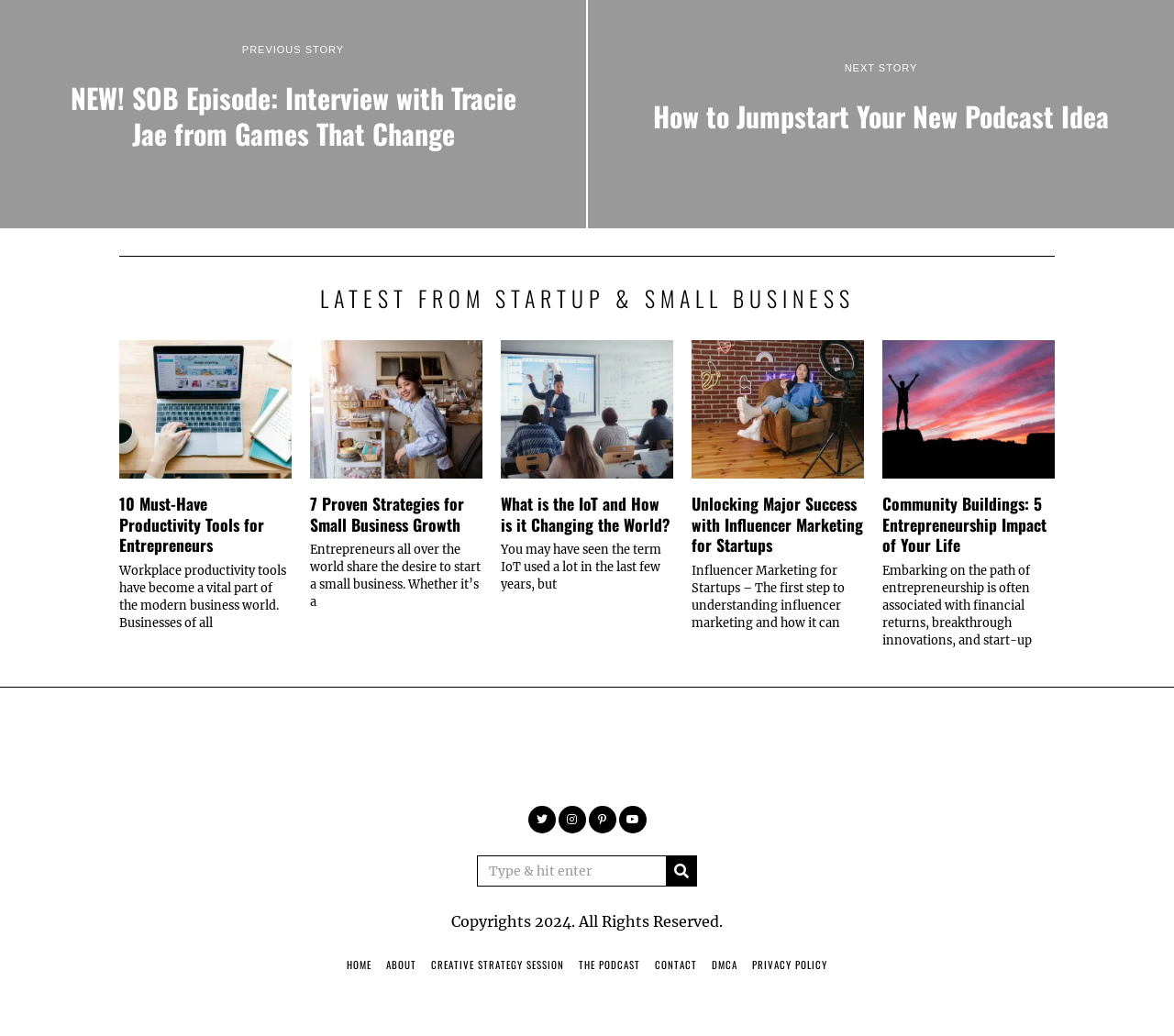Please determine the bounding box coordinates of the element to click in order to execute the following instruction: "Search for something". The coordinates should be four float numbers between 0 and 1, specified as [left, top, right, bottom].

[0.406, 0.825, 0.594, 0.856]